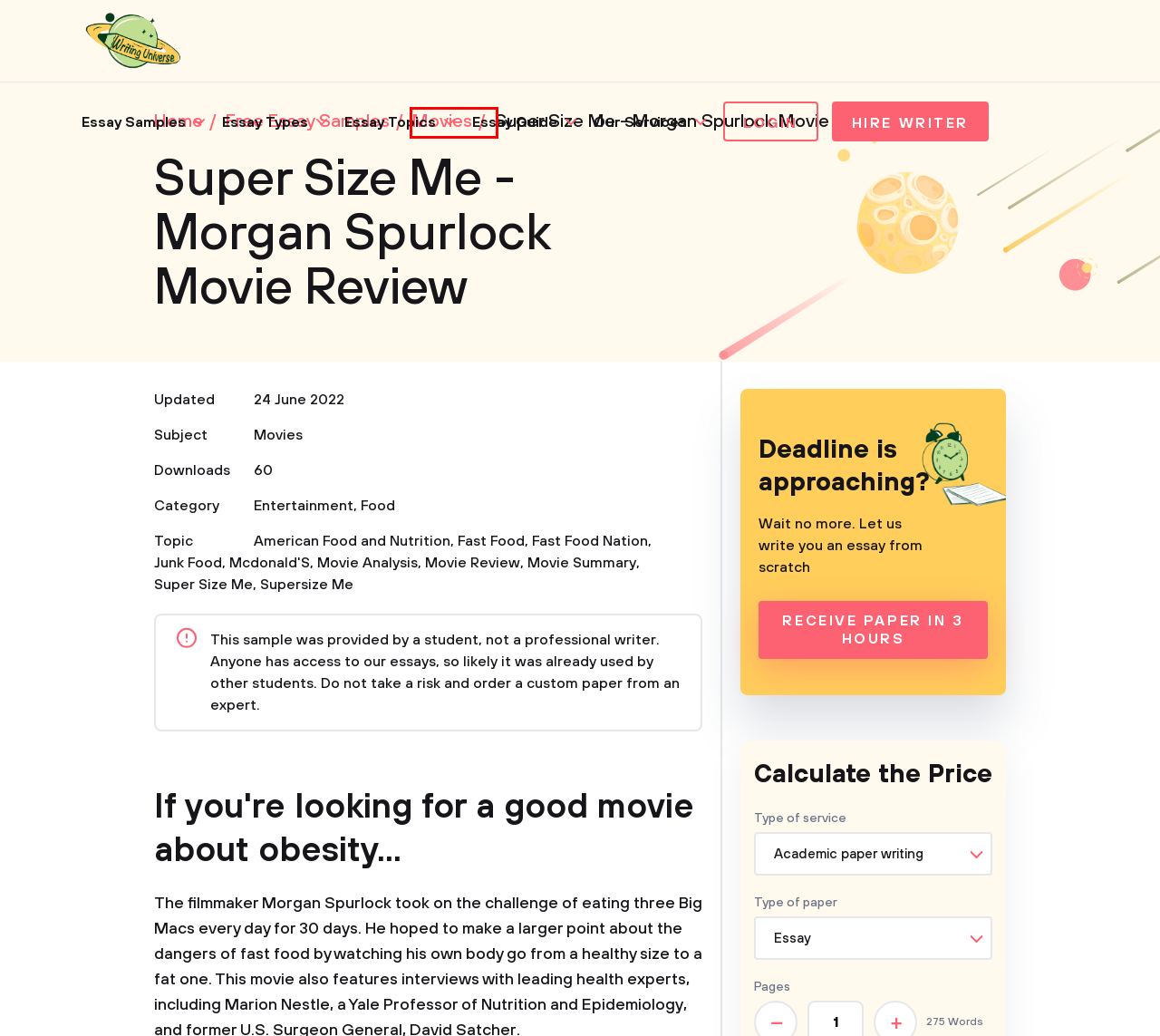You are provided with a screenshot of a webpage containing a red rectangle bounding box. Identify the webpage description that best matches the new webpage after the element in the bounding box is clicked. Here are the potential descriptions:
A. Free Essays on Mcdonald'S, Examples, Topics, Outlines - WritingUniverse
B. Free Essays on Junk Food, Examples, Topics, Outlines - WritingUniverse
C. Free Essays on Movies, Examples, Topics, Outlines - WritingUniverse
D. Place Your Order at writinguniverse.com
E. Free Essays on Movie Review, Examples, Topics, Outlines - WritingUniverse
F. Free Essays on Super Size Me, Examples, Topics, Outlines - WritingUniverse
G. Free Essay Examples to Ensure Your Academic Success | WritingUniverse
H. How to Write an Essay and Get Great Grades - WritingUniverse

C